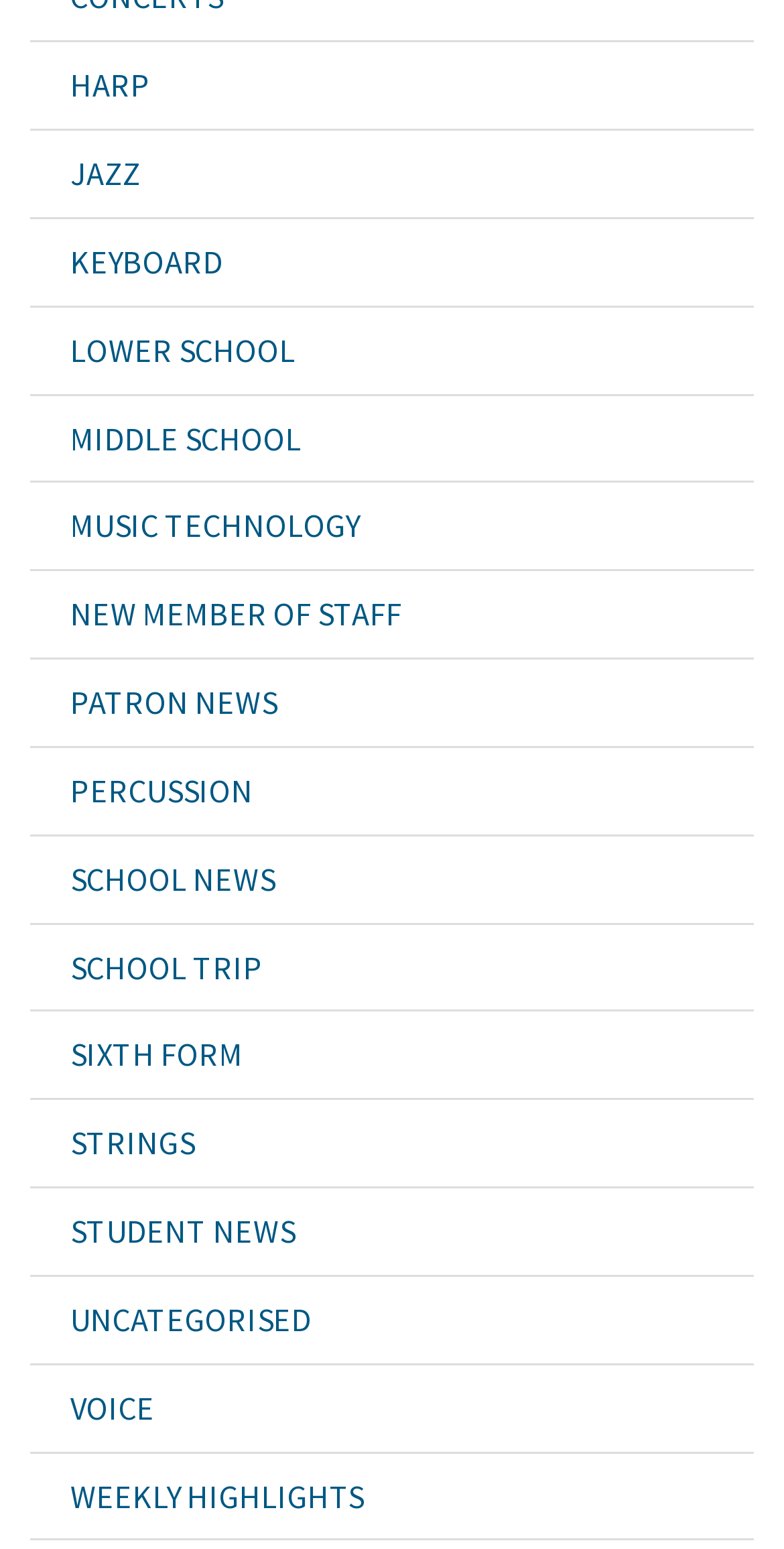Please determine the bounding box coordinates for the element that should be clicked to follow these instructions: "visit MIDDLE SCHOOL page".

[0.038, 0.255, 0.962, 0.312]